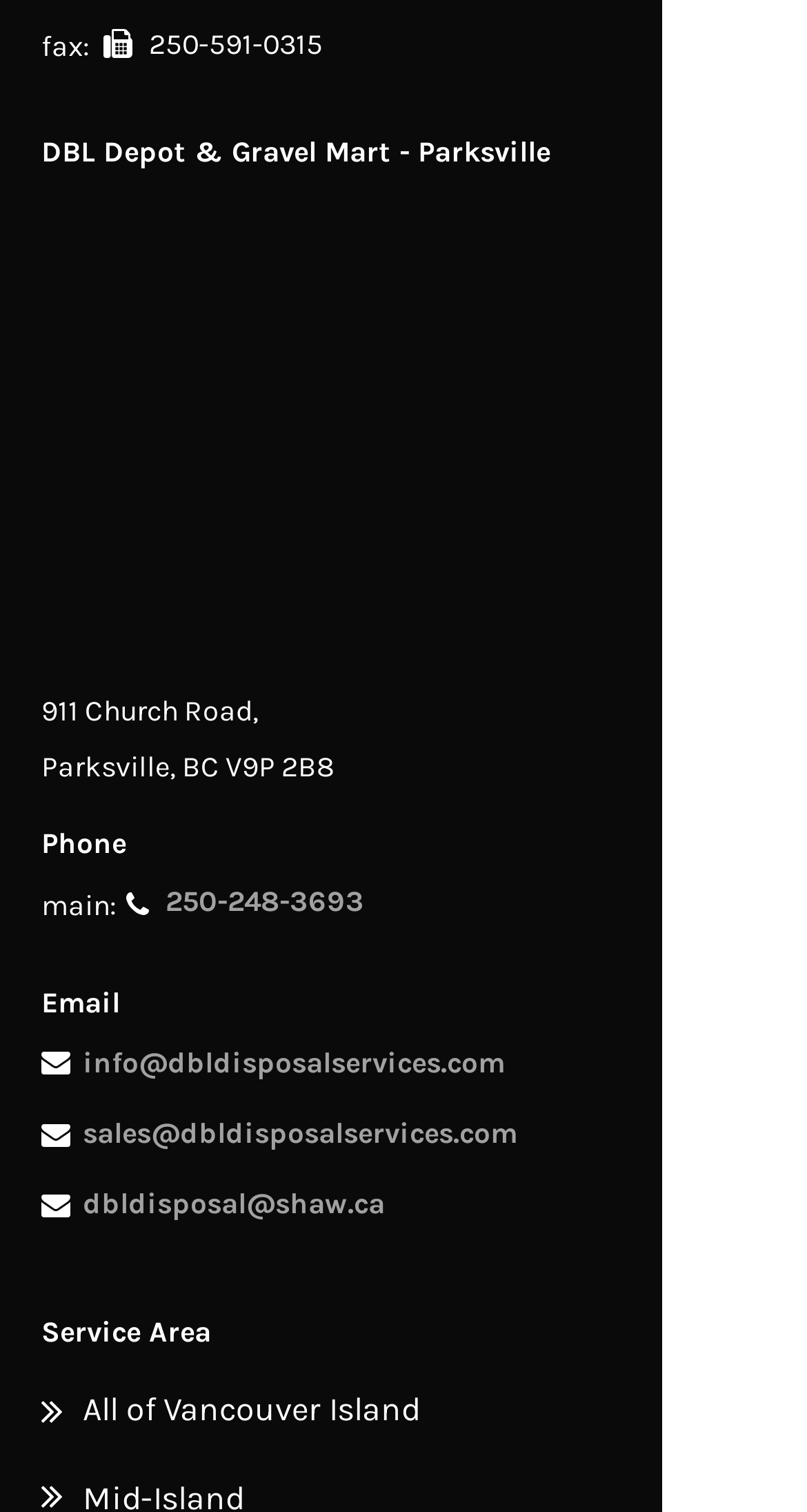What is the service area of DBL Depot & Gravel Mart?
Answer the question with a single word or phrase, referring to the image.

All of Vancouver Island